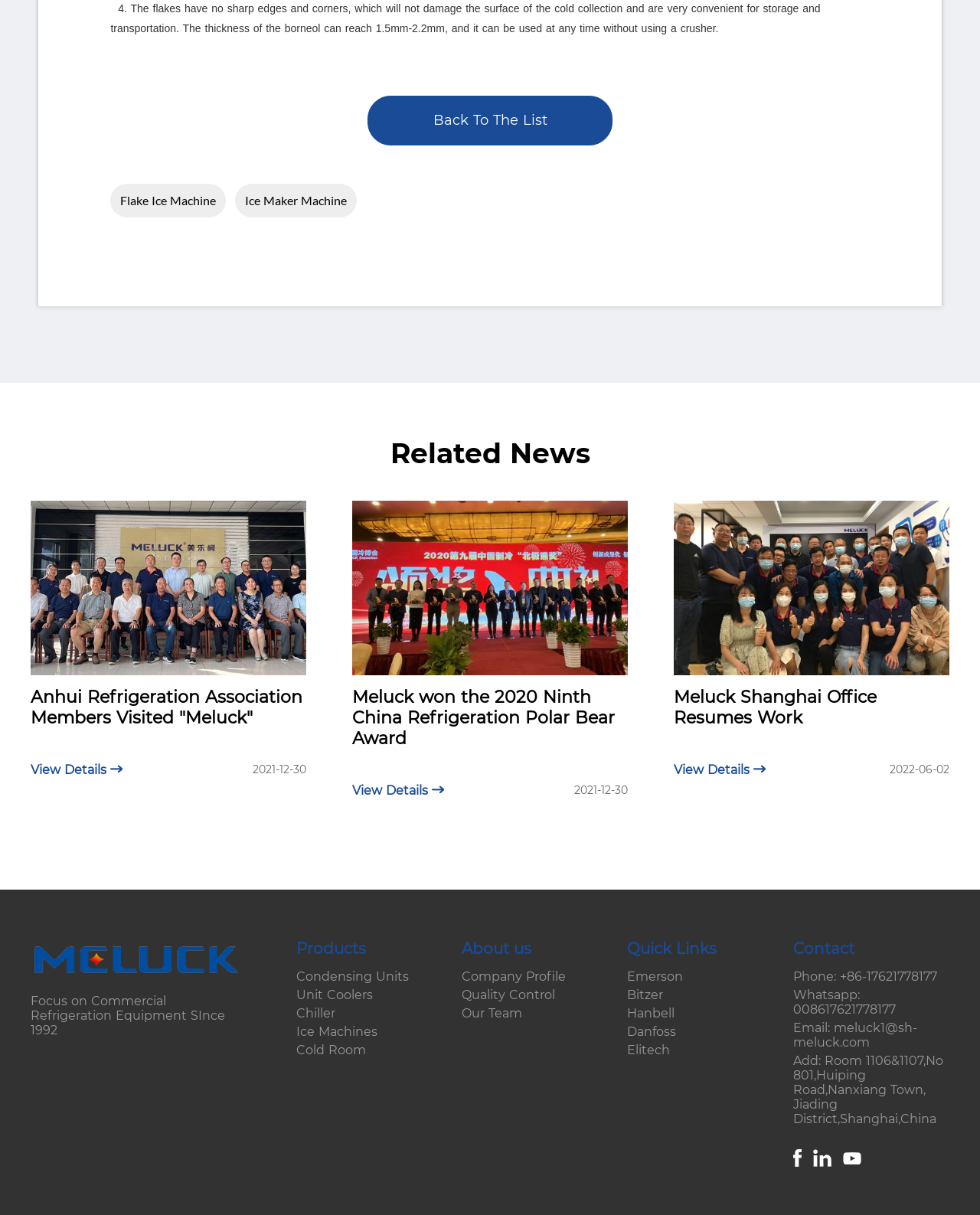What is the company's focus?
Based on the image, give a one-word or short phrase answer.

Commercial Refrigeration Equipment